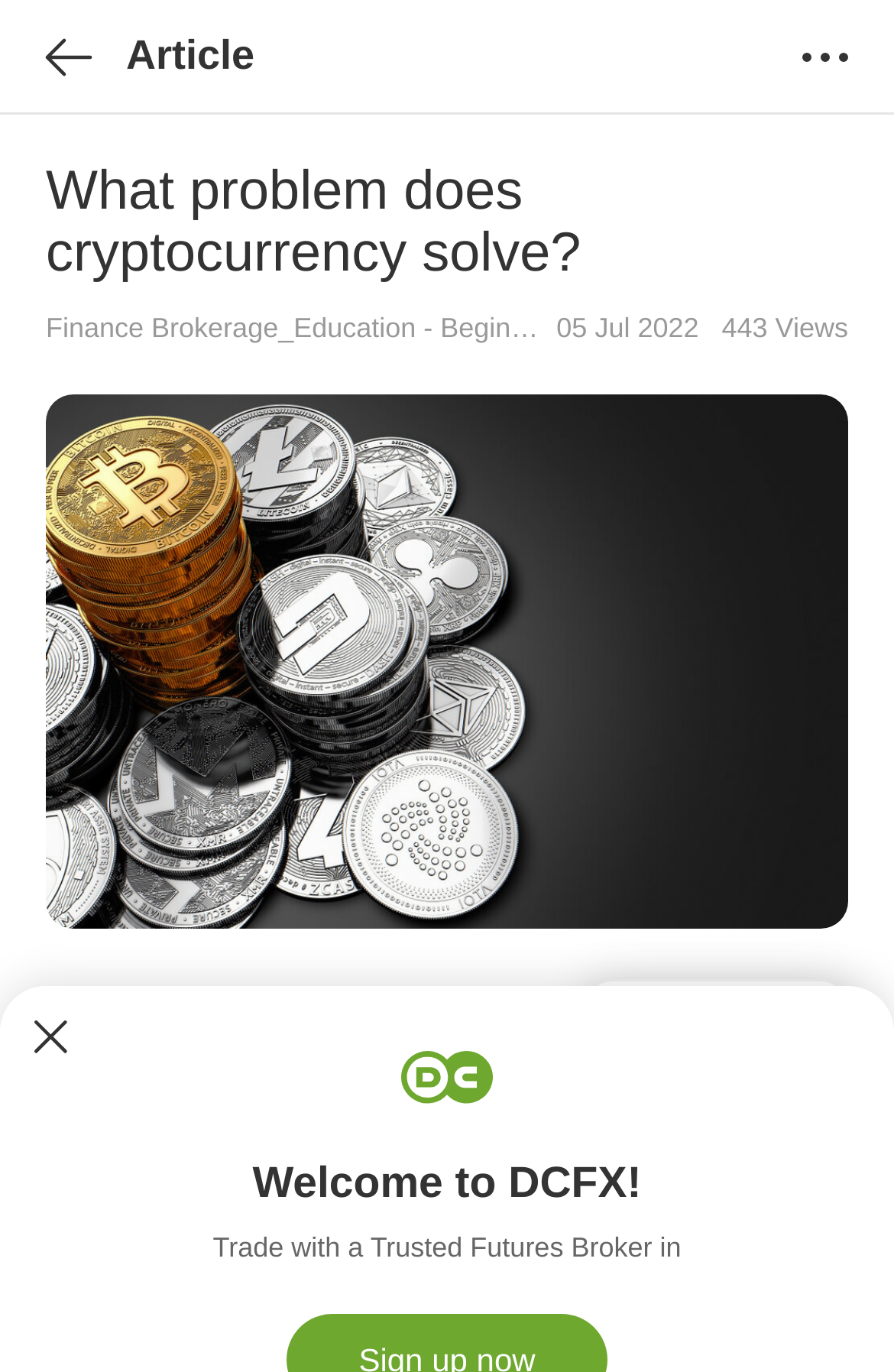What is the category of the article?
Analyze the image and provide a thorough answer to the question.

The category of the article can be found in the StaticText element 'Finance Brokerage_Education - Beginners ·' which is located above the article's publication date.